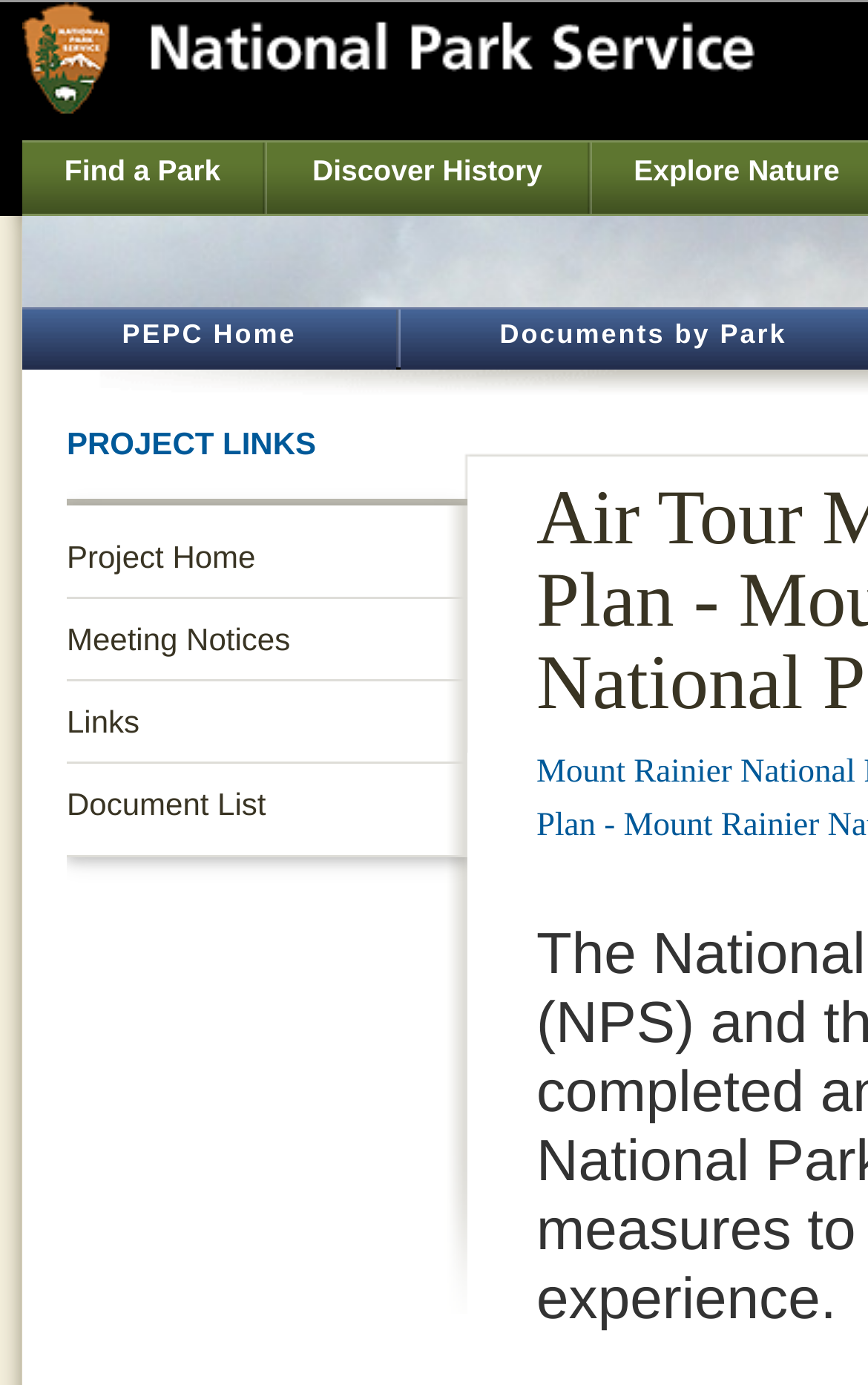Please specify the bounding box coordinates of the clickable region to carry out the following instruction: "Visit PEPC home". The coordinates should be four float numbers between 0 and 1, in the format [left, top, right, bottom].

[0.026, 0.223, 0.456, 0.267]